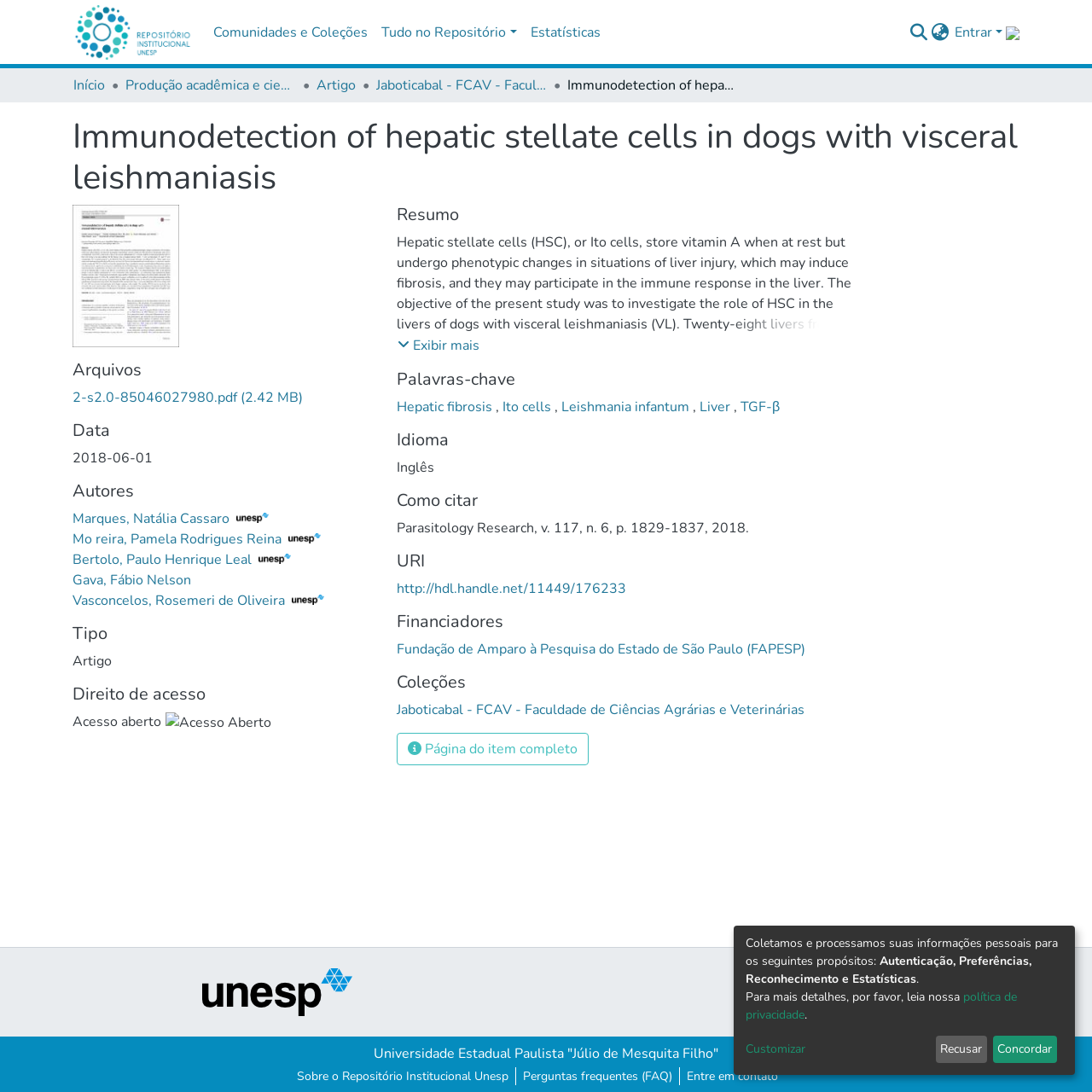Based on the element description: "Sobre o Repositório Institucional Unesp", identify the UI element and provide its bounding box coordinates. Use four float numbers between 0 and 1, [left, top, right, bottom].

[0.266, 0.977, 0.472, 0.994]